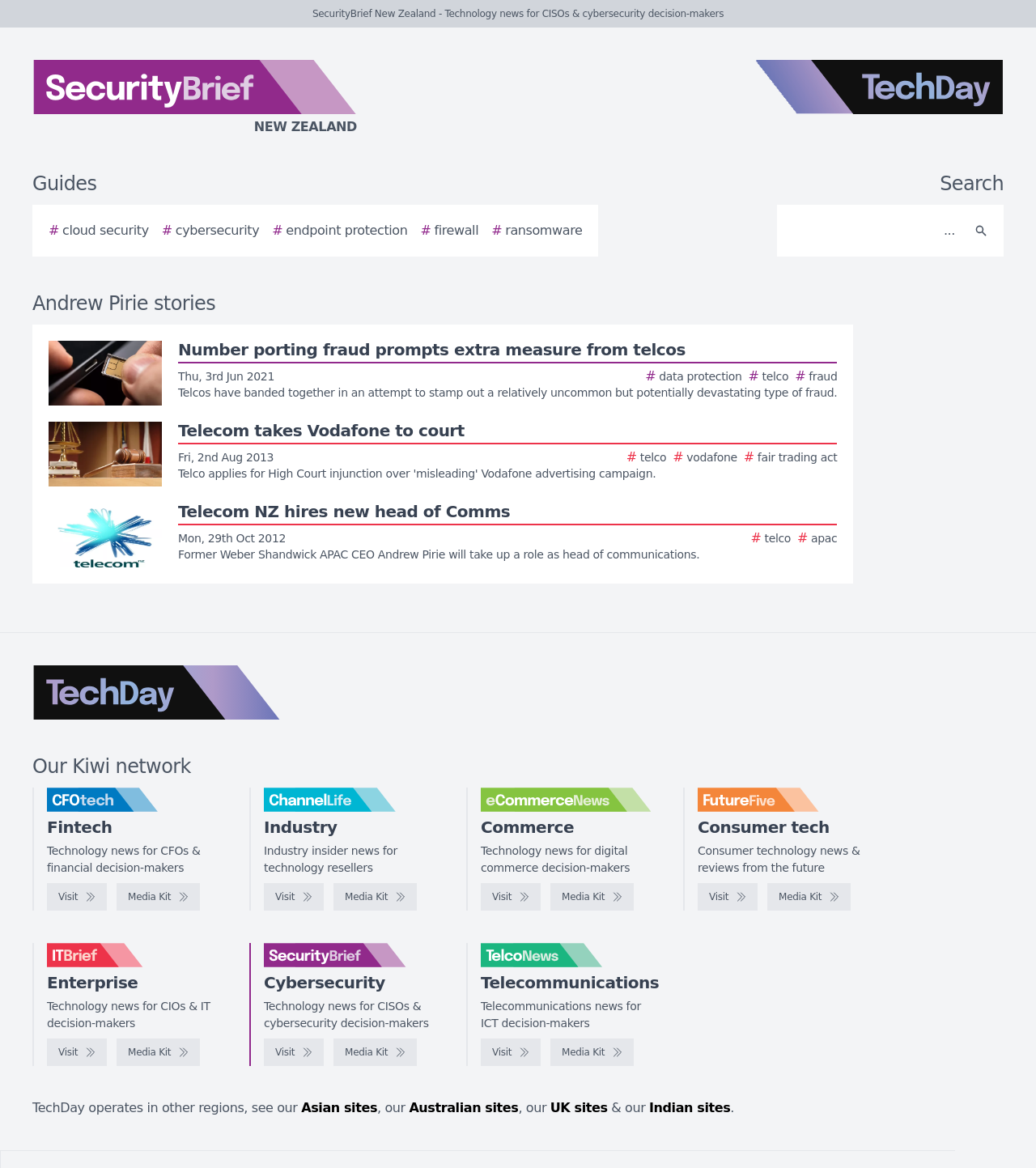Find the bounding box coordinates of the area that needs to be clicked in order to achieve the following instruction: "Explore the guides section". The coordinates should be specified as four float numbers between 0 and 1, i.e., [left, top, right, bottom].

[0.031, 0.148, 0.093, 0.167]